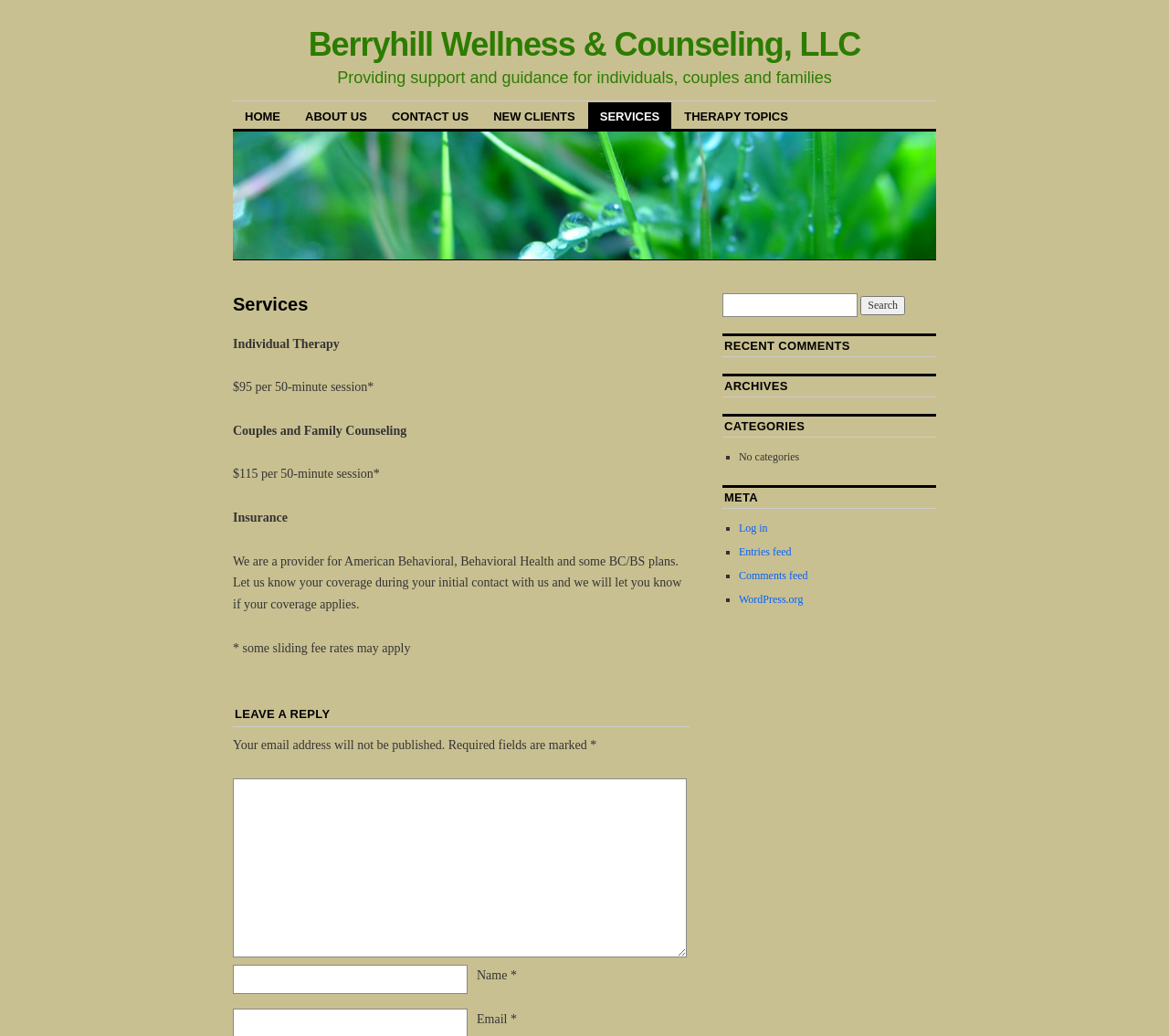Locate the coordinates of the bounding box for the clickable region that fulfills this instruction: "Click on the HOME link".

[0.199, 0.098, 0.25, 0.124]